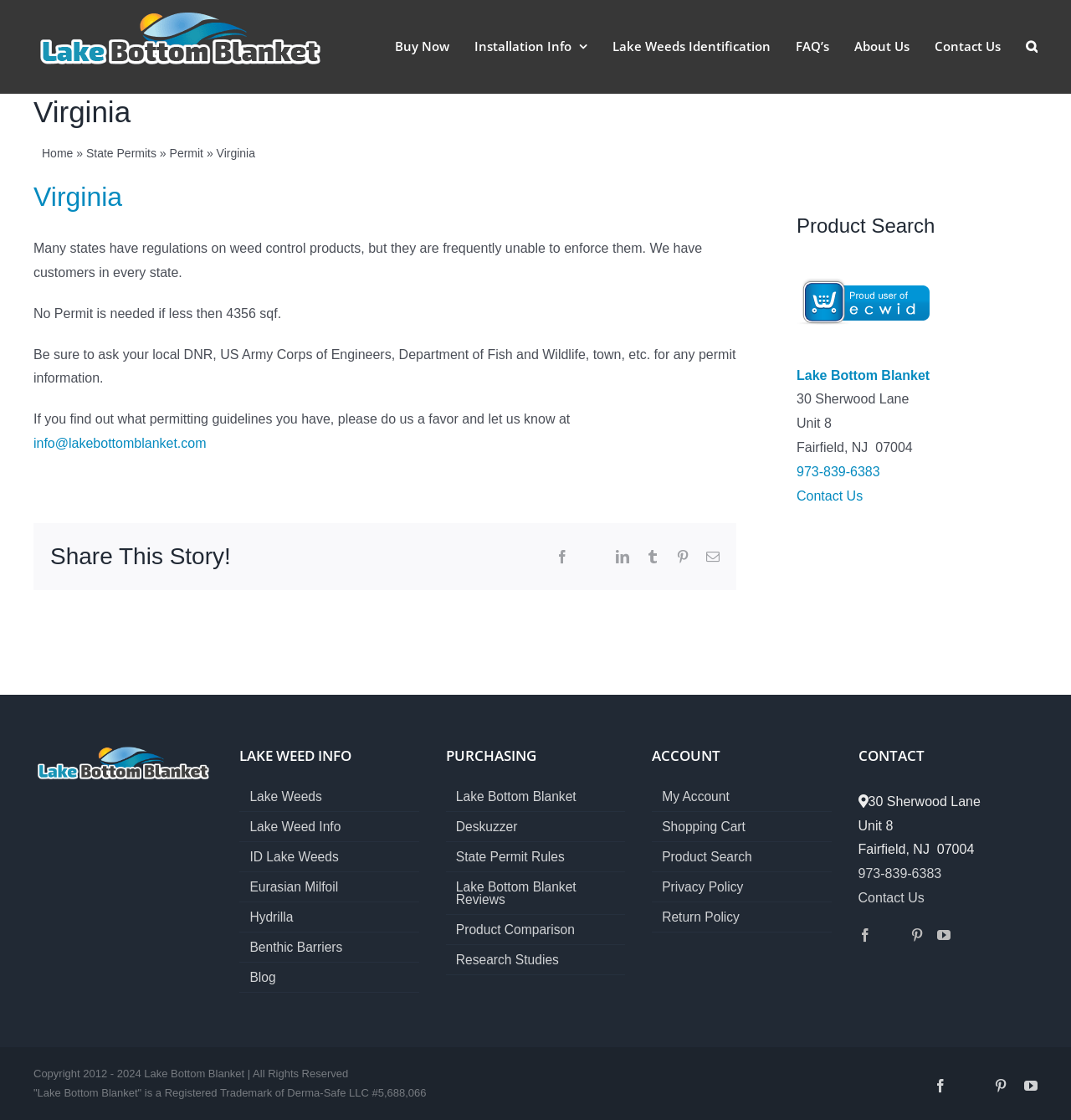What social media platforms does the company have?
Provide a comprehensive and detailed answer to the question.

I found the social media links at the bottom of the webpage, which include Facebook, Twitter, Pinterest, and YouTube.